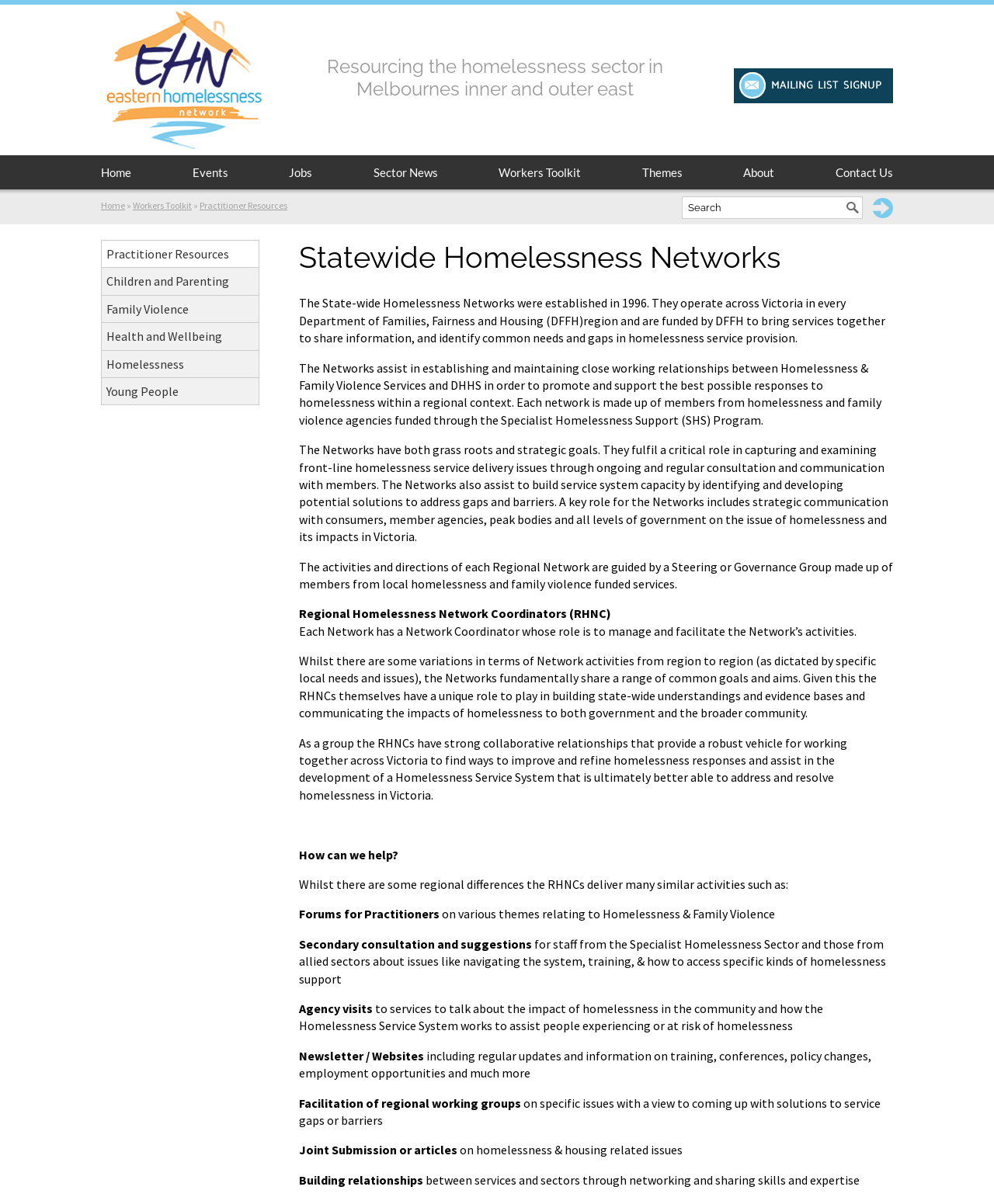What is the name of the network?
Analyze the image and provide a thorough answer to the question.

I found the answer by looking at the link element with the text 'Eastern Homelessness Network' which is located at the top of the webpage, indicating that it is the name of the network.